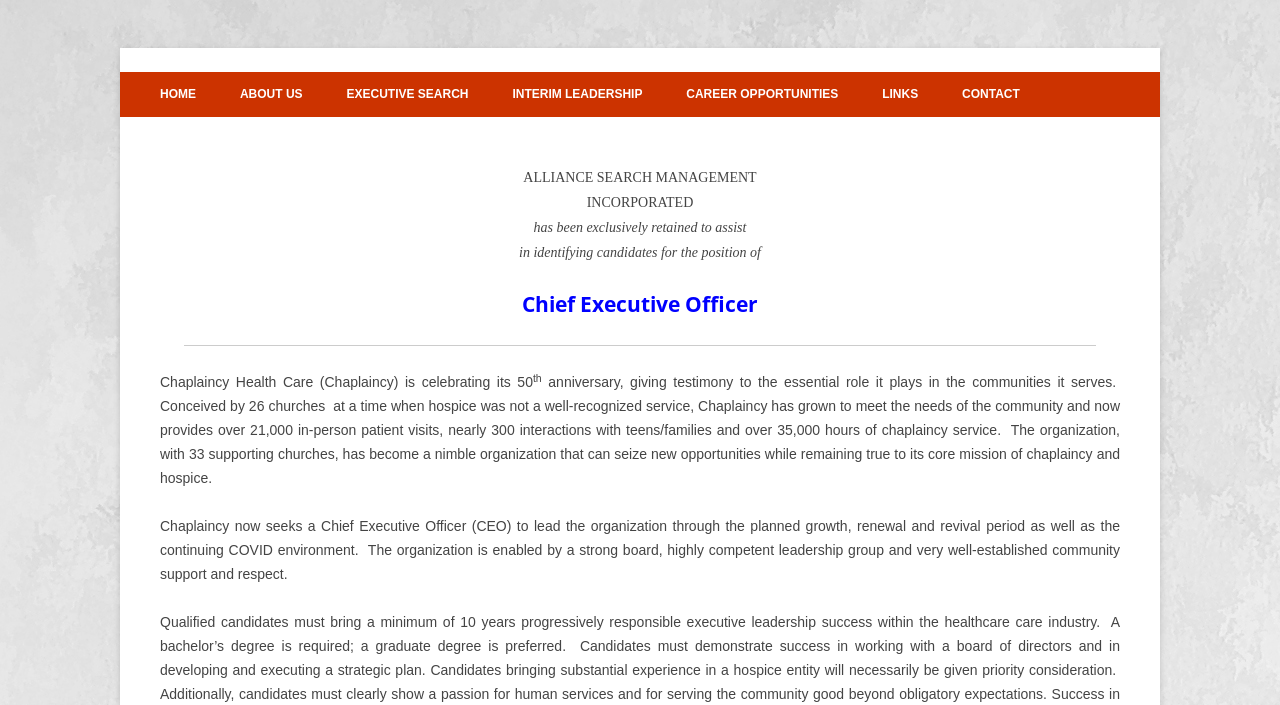How many hours of chaplaincy service does Chaplaincy provide?
Please provide a comprehensive answer based on the contents of the image.

I obtained the answer by reading the StaticText element '...and over 35,000 hours of chaplaincy service.' which provides the information about the services provided by Chaplaincy.